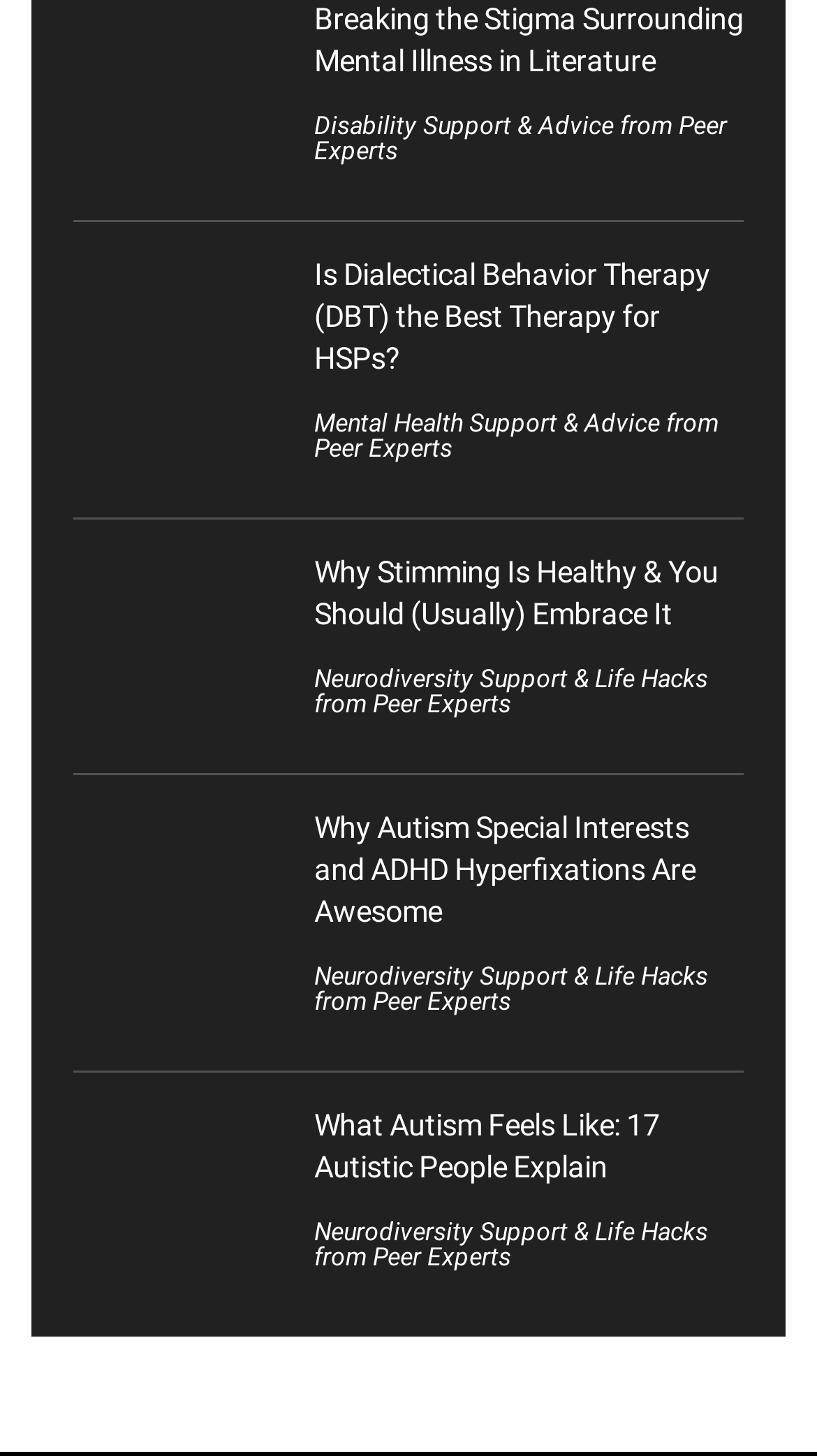What is the theme of the webpage?
Analyze the image and deliver a detailed answer to the question.

The webpage contains multiple articles and links related to mental health, neurodiversity, and autism, indicating that the theme of the webpage is about mental health and neurodiversity support and advice.